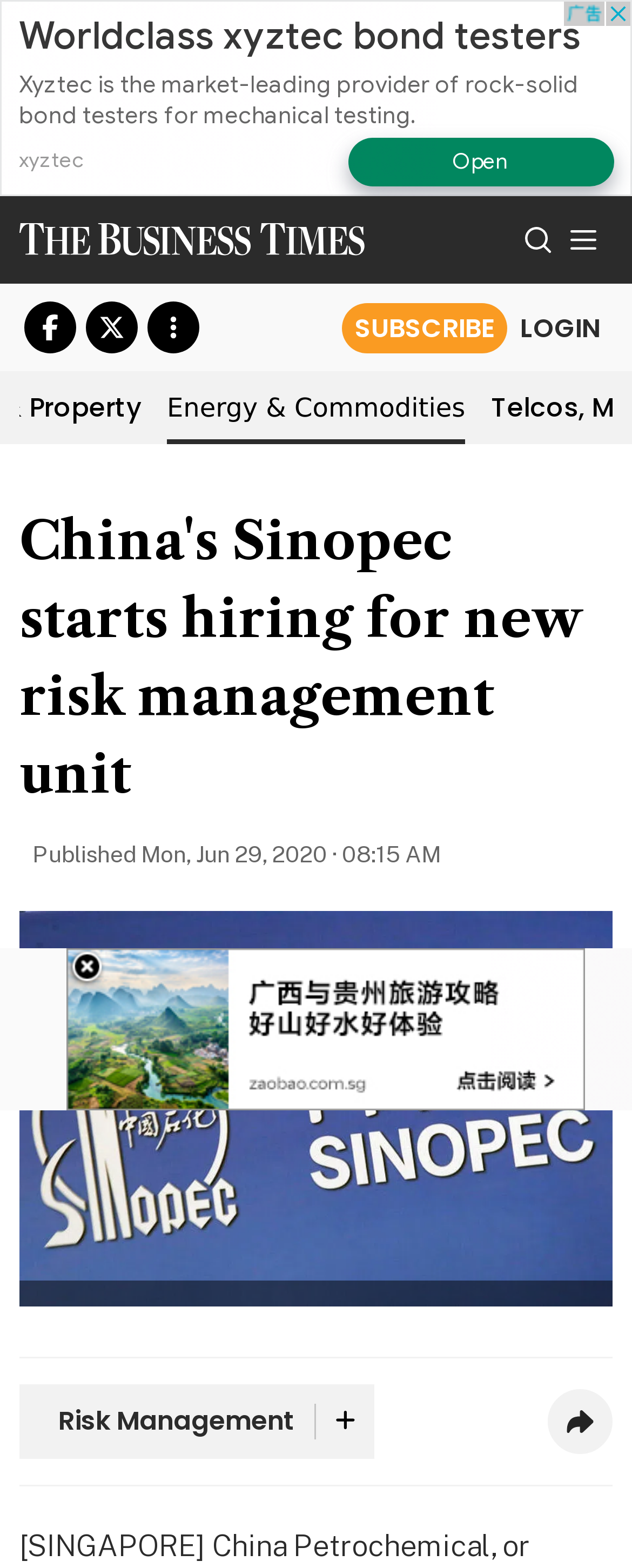Determine the bounding box coordinates for the element that should be clicked to follow this instruction: "Expand the image". The coordinates should be given as four float numbers between 0 and 1, in the format [left, top, right, bottom].

[0.897, 0.591, 0.944, 0.61]